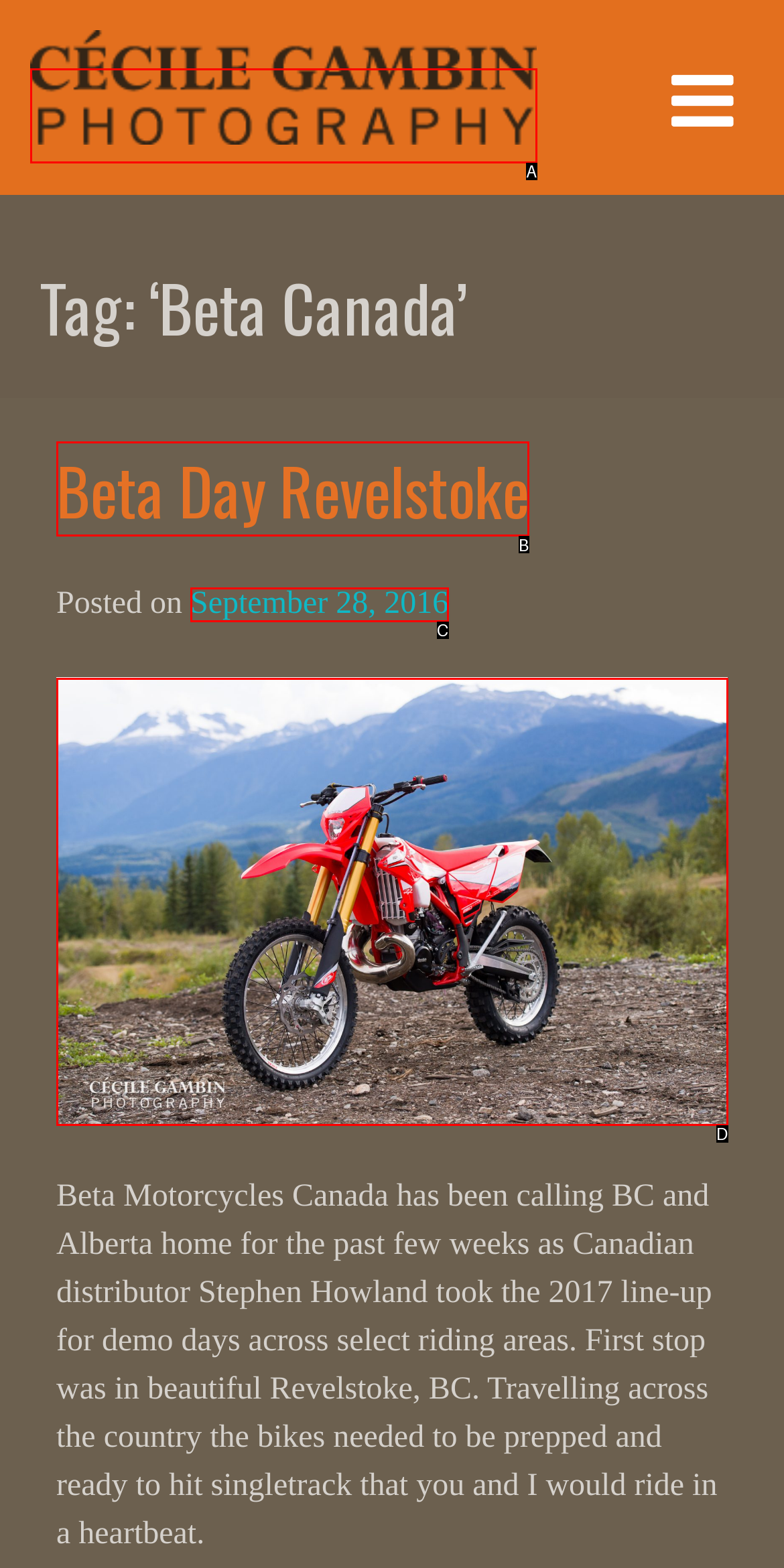From the options shown, which one fits the description: September 28, 2016September 28, 2016? Respond with the appropriate letter.

C